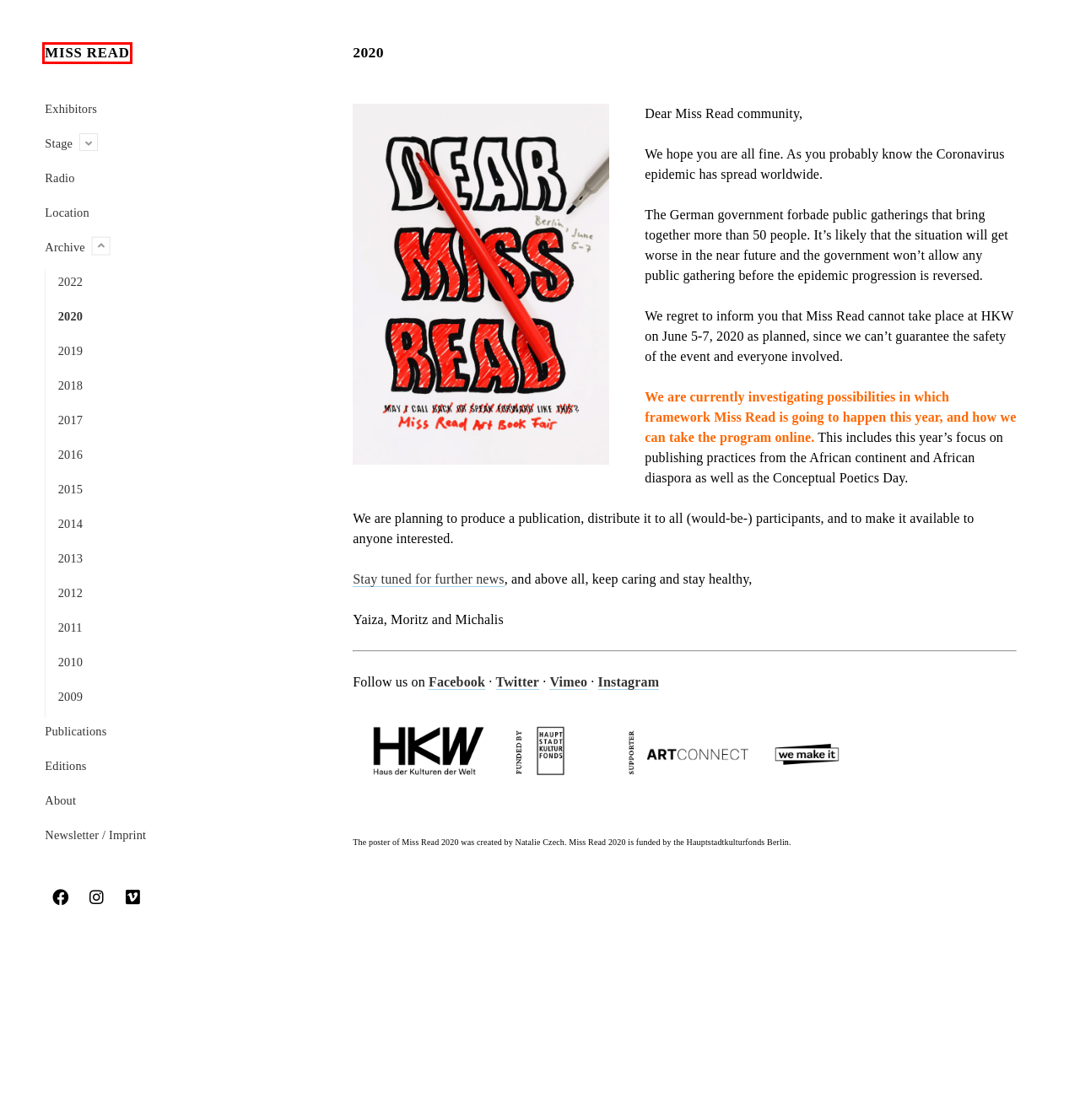Examine the screenshot of a webpage featuring a red bounding box and identify the best matching webpage description for the new page that results from clicking the element within the box. Here are the options:
A. Miss Read 2015 – Miss Read
B. Editions – Miss Read
C. Miss Read
D. Miss Read Stage 2018 – Miss Read
E. Miss Read 2017 – Miss Read
F. Miss Read 2013 – Miss Read
G. Stage 2021 – Miss Read
H. Miss Read Stage 2015 – Miss Read

C